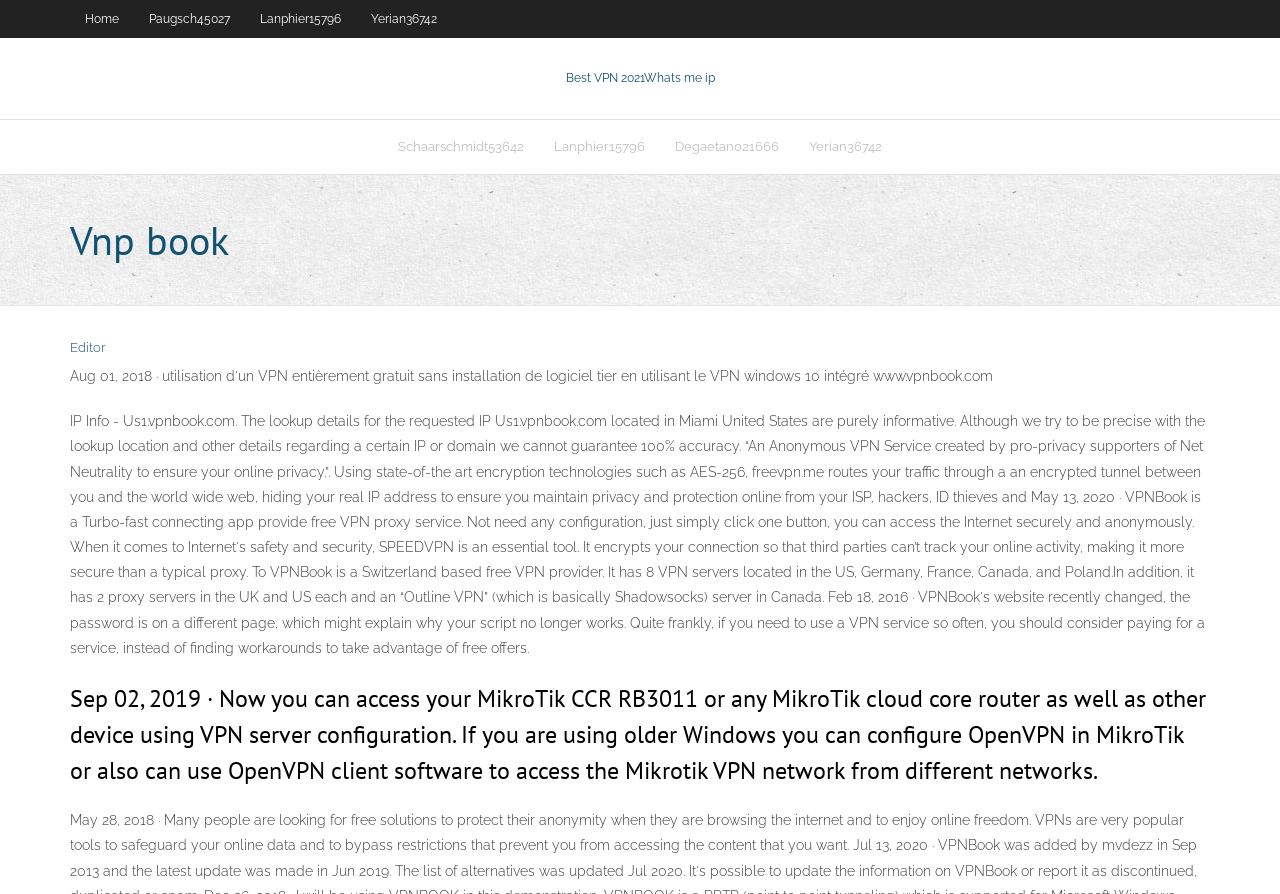Reply to the question with a brief word or phrase: What is the main topic of this webpage?

VPN